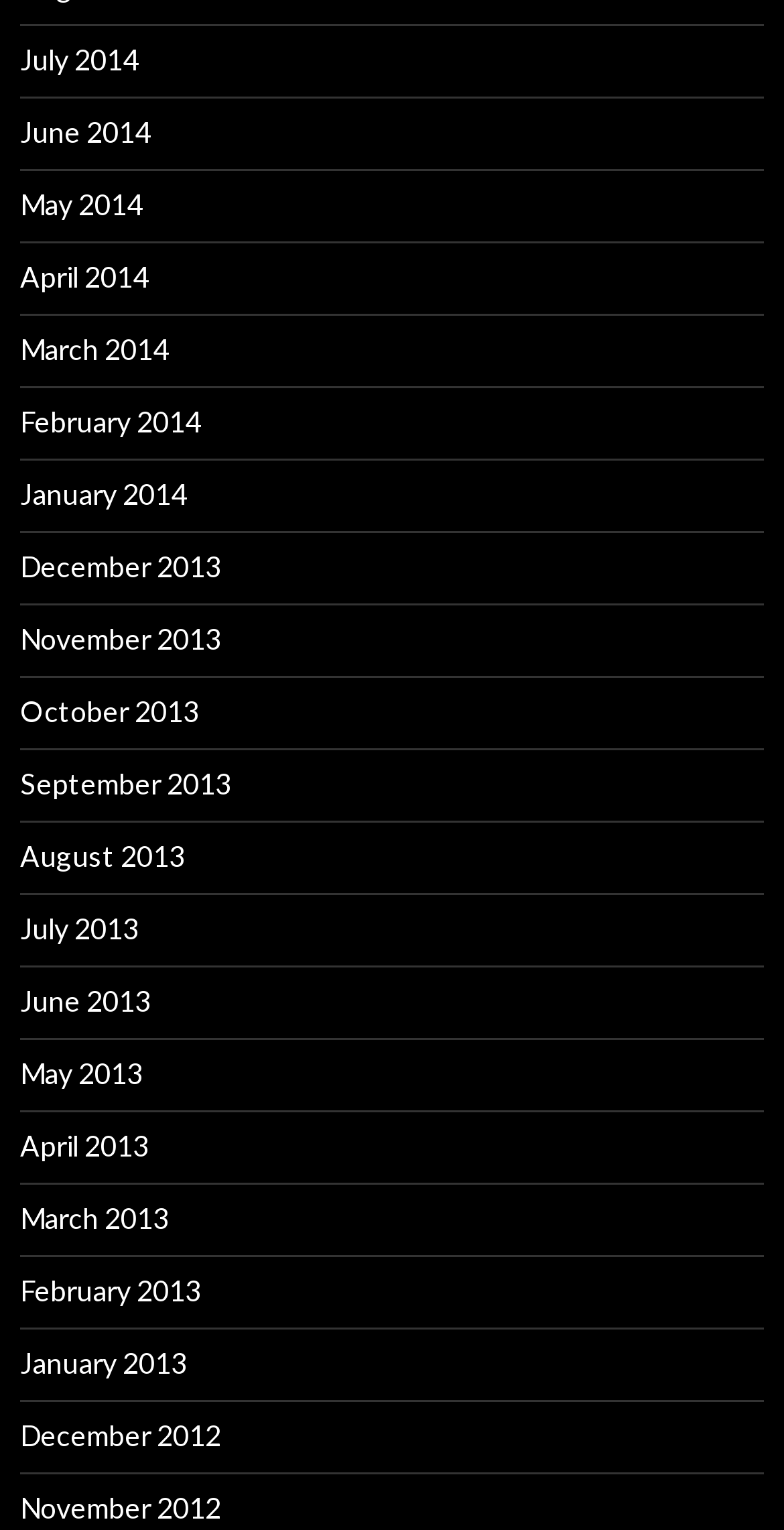How many months are listed?
Please respond to the question with a detailed and thorough explanation.

I counted the number of links on the webpage, and there are 24 links, each representing a month from July 2013 to December 2012.